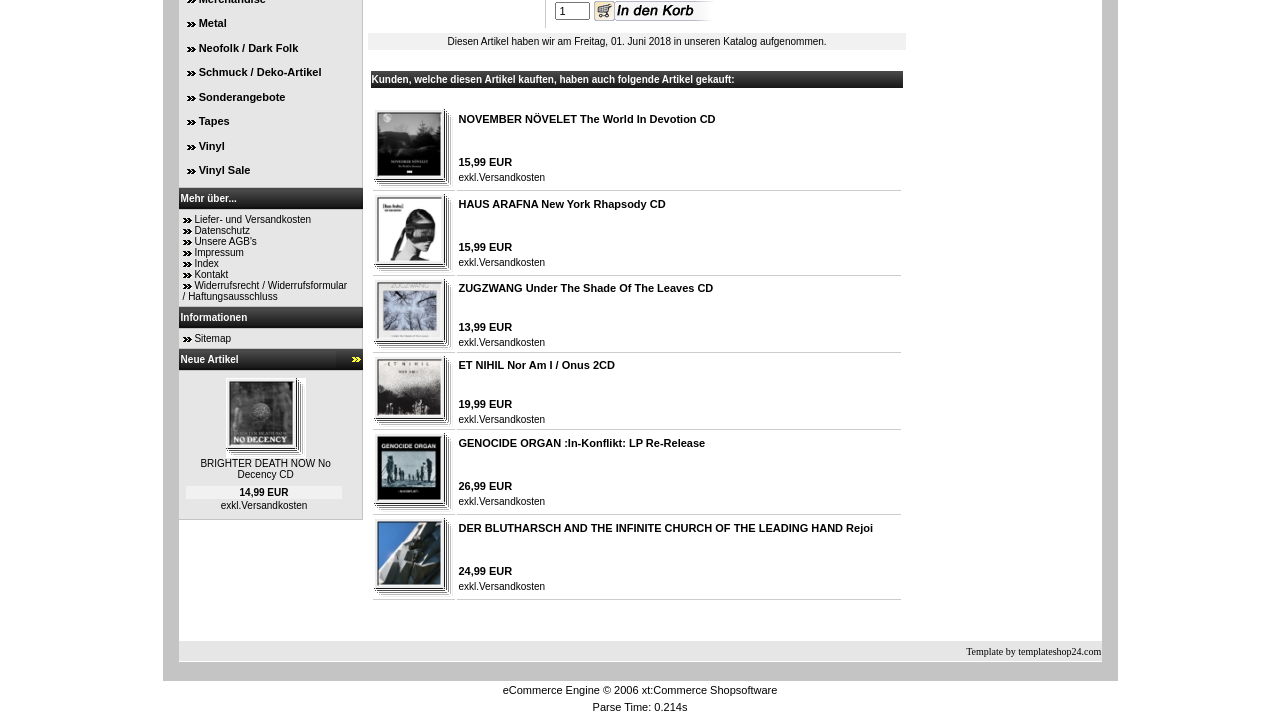Given the element description "alt="Essu"", identify the bounding box of the corresponding UI element.

None